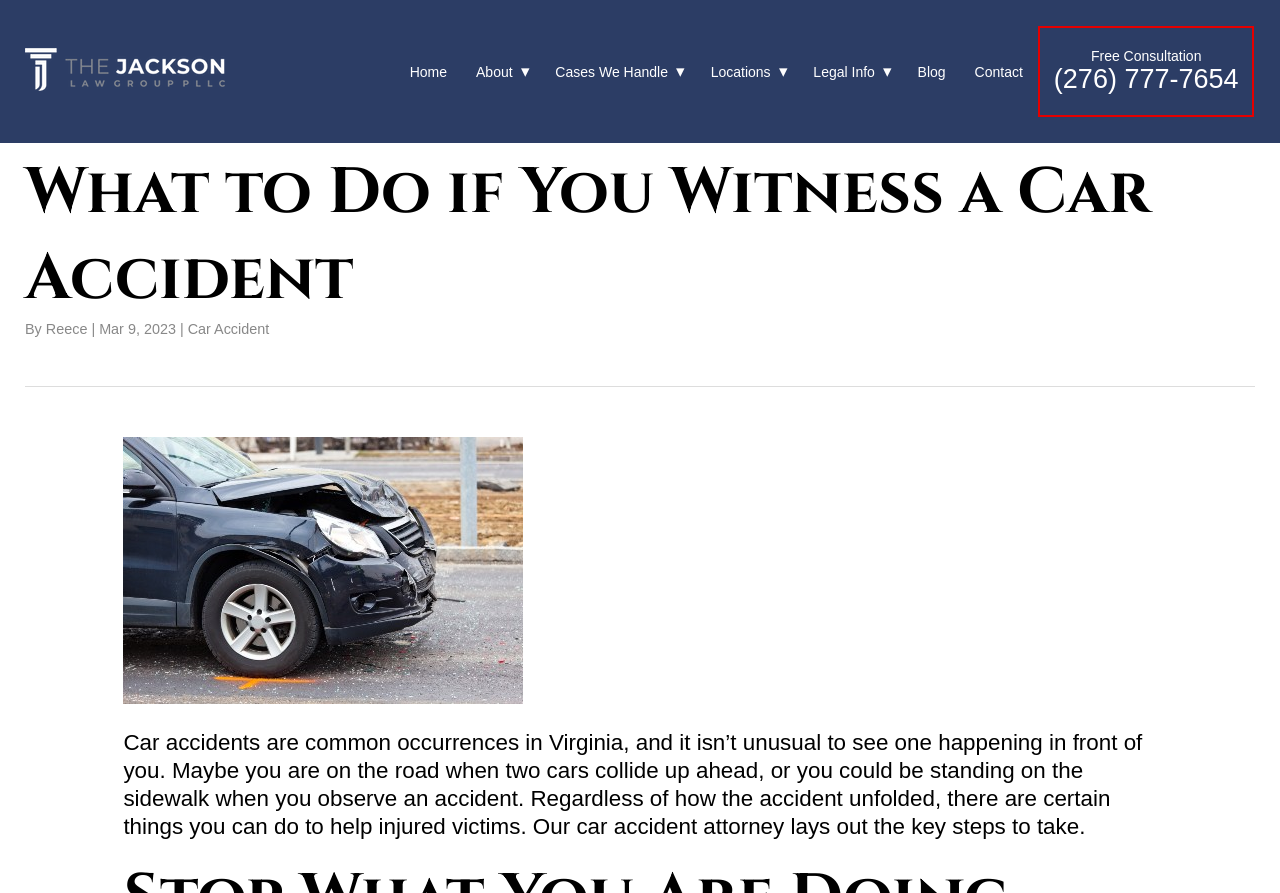Identify the bounding box coordinates for the element you need to click to achieve the following task: "Click the 'Home' link". The coordinates must be four float values ranging from 0 to 1, formatted as [left, top, right, bottom].

[0.317, 0.071, 0.352, 0.089]